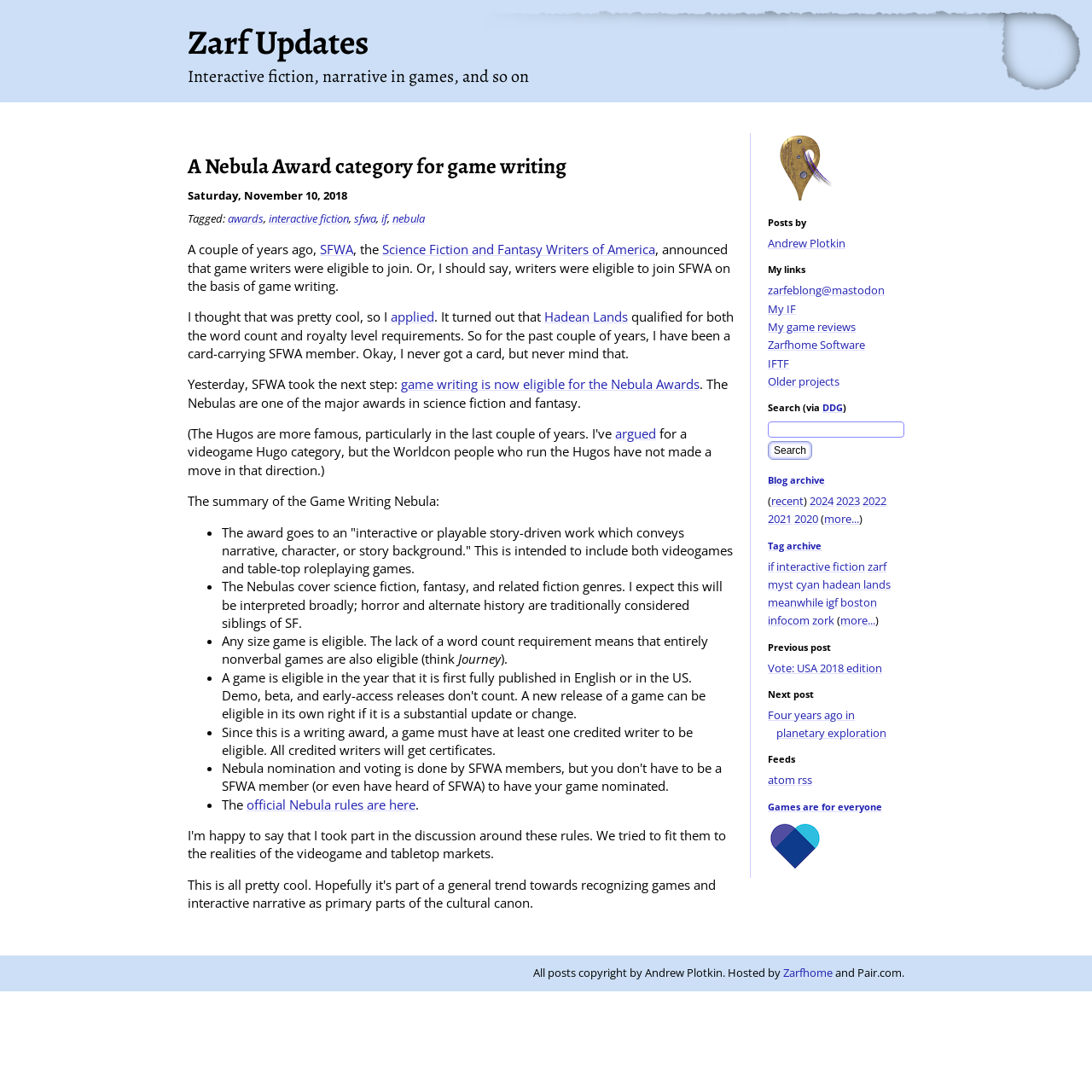Please give the bounding box coordinates of the area that should be clicked to fulfill the following instruction: "Search via DDG". The coordinates should be in the format of four float numbers from 0 to 1, i.e., [left, top, right, bottom].

[0.703, 0.386, 0.828, 0.401]